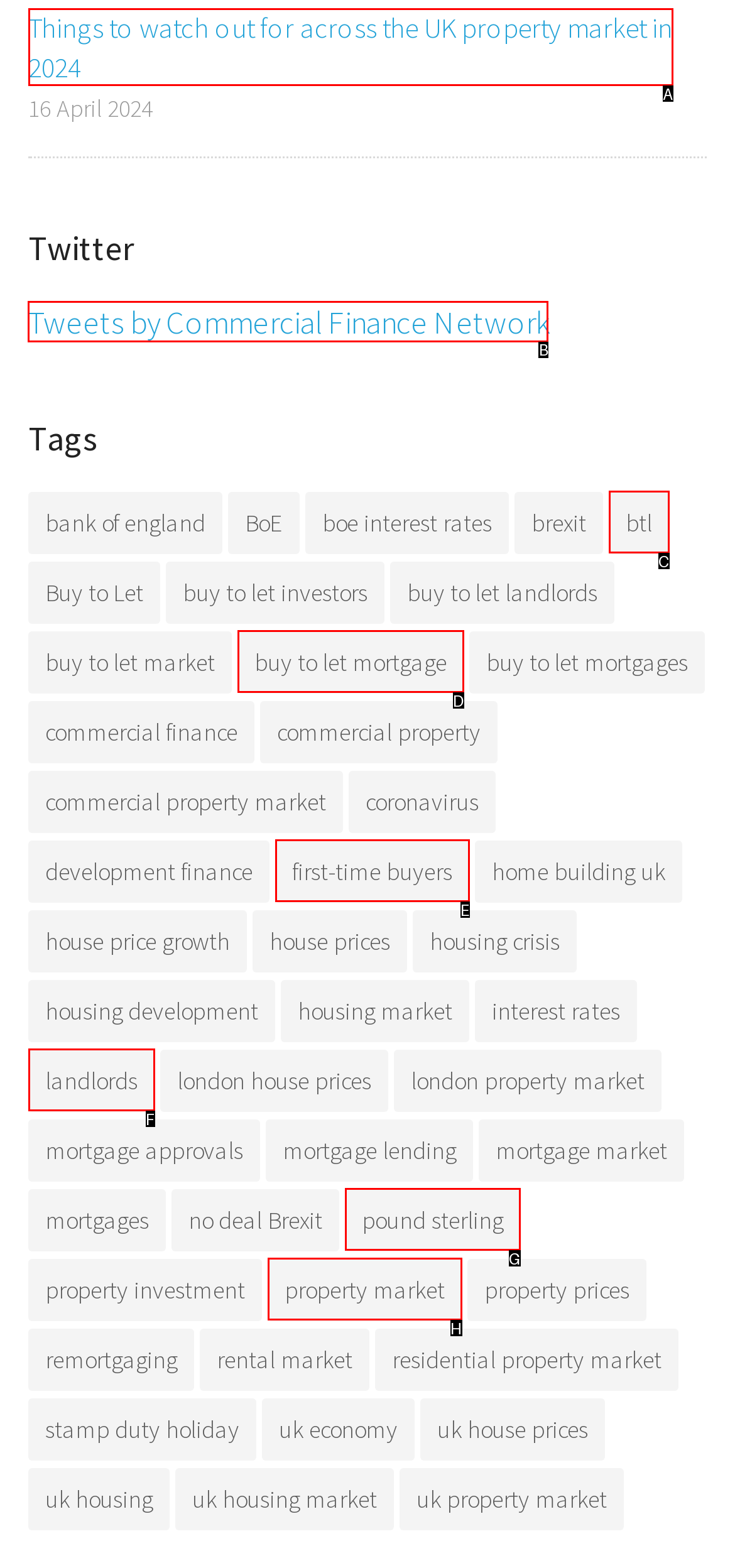Tell me which element should be clicked to achieve the following objective: View Tweets by Commercial Finance Network
Reply with the letter of the correct option from the displayed choices.

B